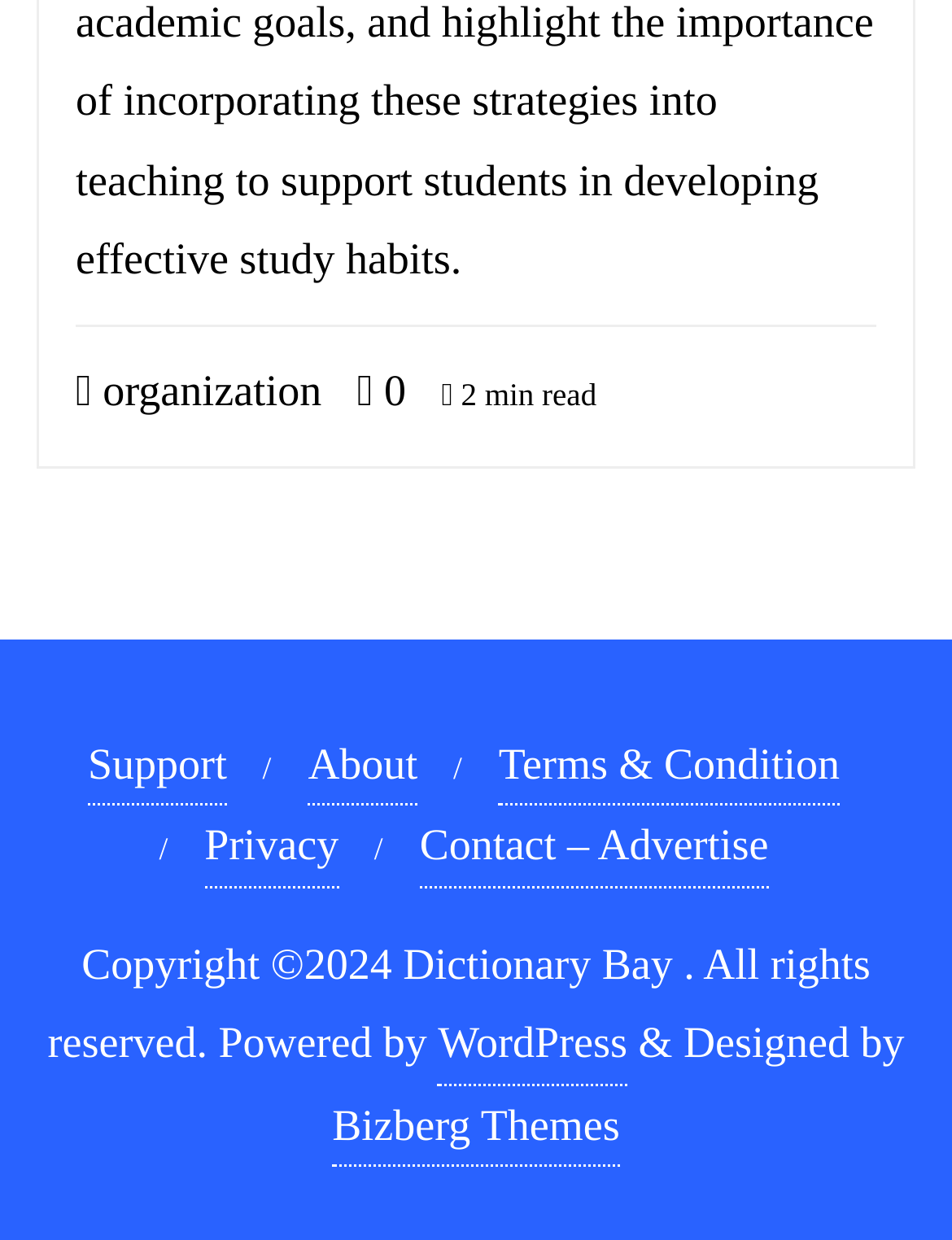Locate the bounding box coordinates of the element I should click to achieve the following instruction: "Contact or advertise".

[0.441, 0.65, 0.807, 0.716]